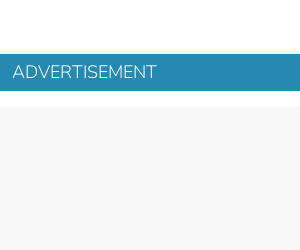Please answer the following question using a single word or phrase: 
What is the purpose of the advertisement banner?

to capture attention